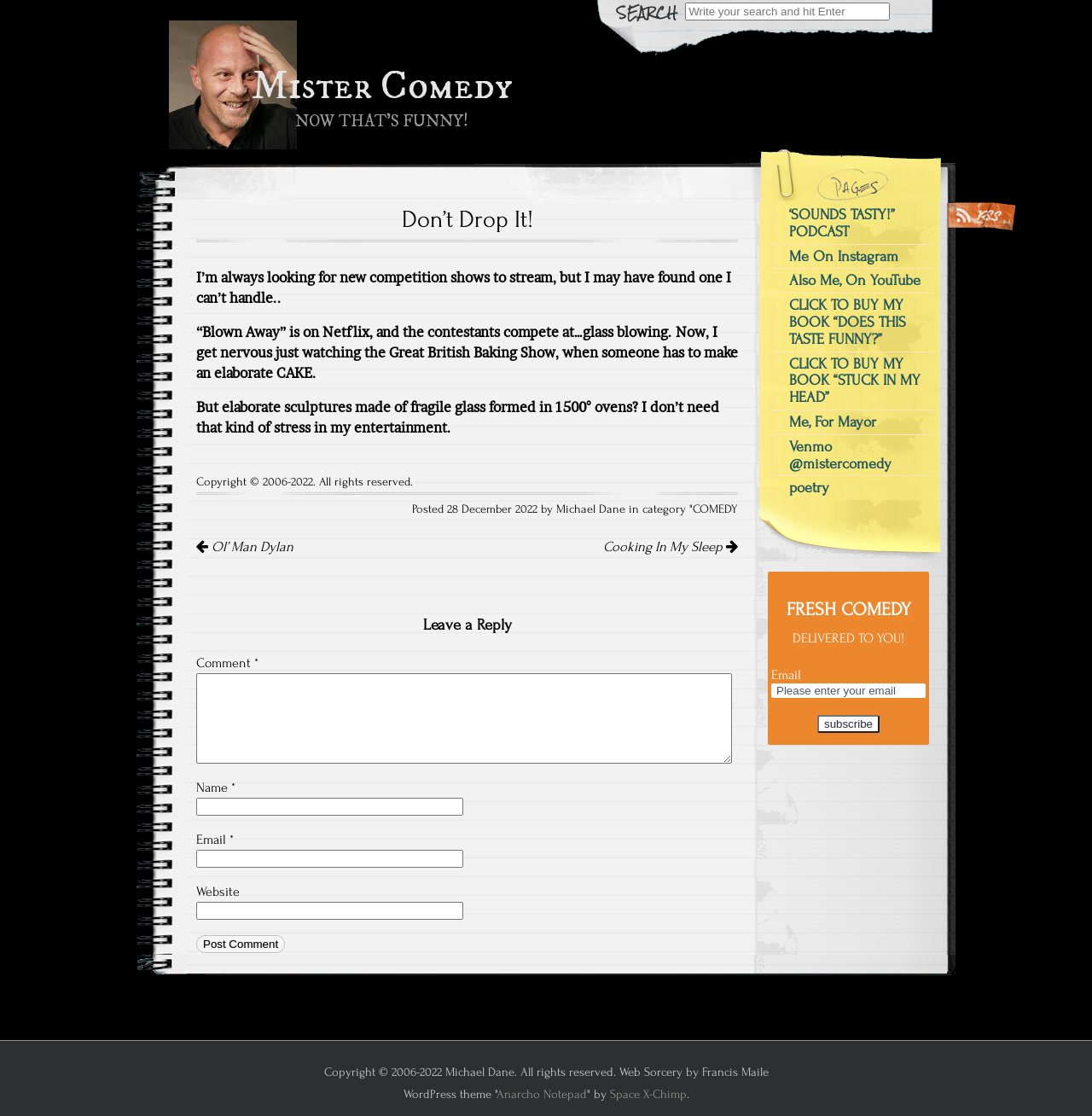Please determine the bounding box coordinates of the element's region to click for the following instruction: "Subscribe to the newsletter".

[0.748, 0.641, 0.805, 0.657]